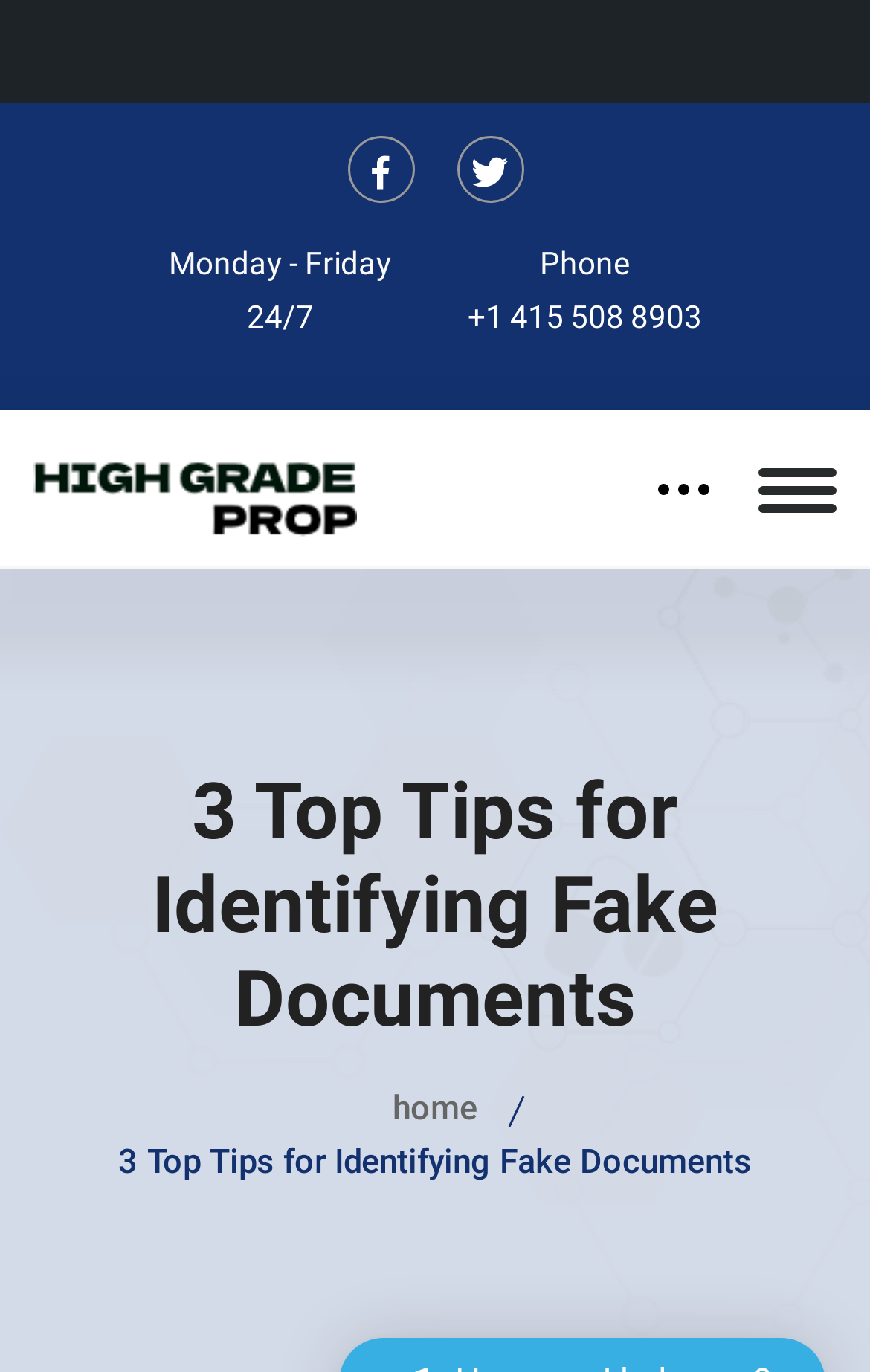Provide an in-depth caption for the contents of the webpage.

The webpage is titled "hibright - High Grade Prop" and appears to be a professional services page. At the top left, there are two icons, likely social media links, represented by '\ue91f' and '\ue961' characters. Below these icons, there is a section with business hours information, including "Monday - Friday" and "24/7" text, indicating the company's availability. 

To the right of the business hours section, there is a "Phone" label, accompanied by a phone number "+1 415 508 8903" as a clickable link. 

On the top right, there is a large button or link with no text, possibly a call-to-action or a login button. Below this button, the company name "High Grade Prop" is displayed as a link, with an accompanying image that shares the same name. 

The main content of the page is headed by a title "3 Top Tips for Identifying Fake Documents", which takes up a significant portion of the page. At the bottom of the page, there is a "home" link, likely part of the website's navigation menu.